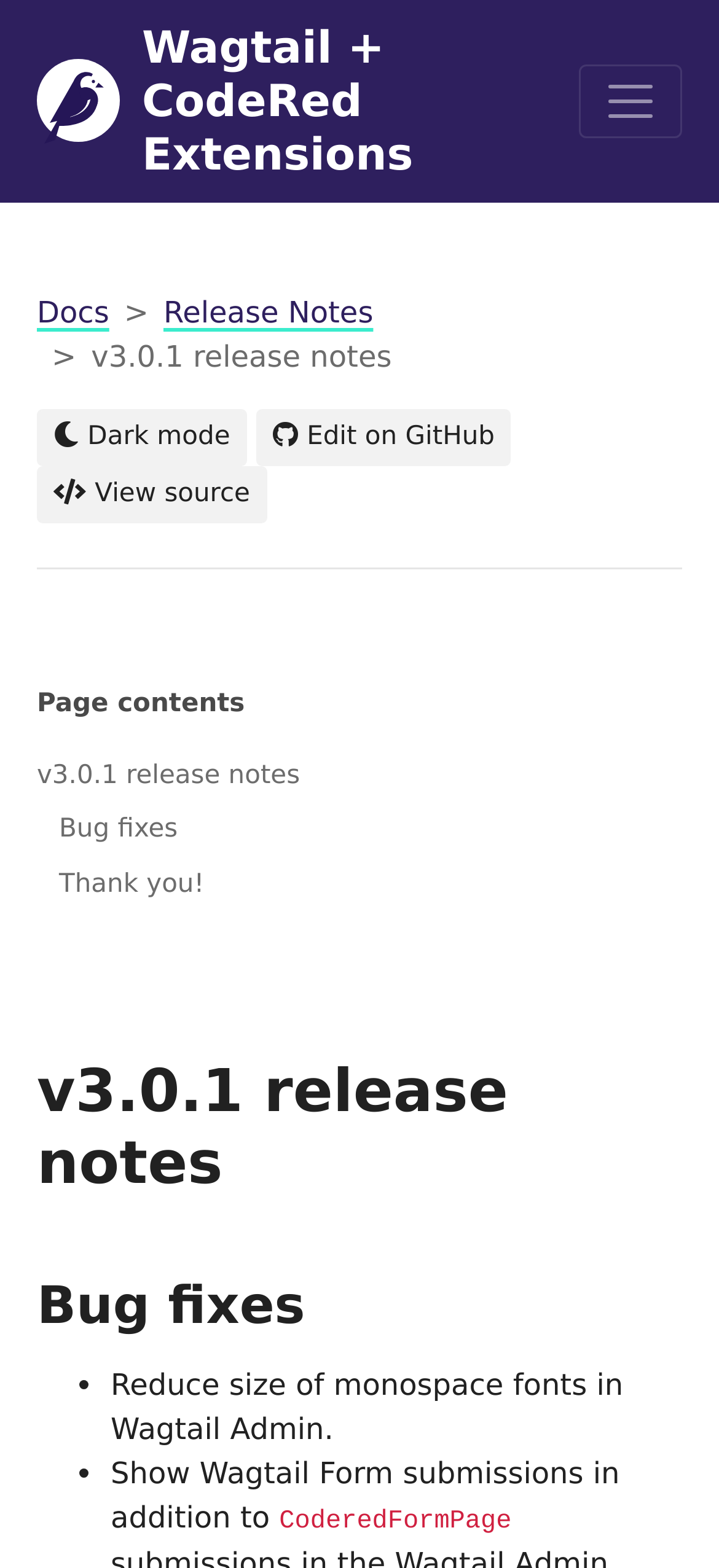Generate a detailed explanation of the webpage's features and information.

The webpage is about the v3.0.1 release notes of Wagtail CRX documentation. At the top left, there is a link to "Wagtail Wagtail + CodeRed Extensions" accompanied by a small "Wagtail" image. Next to it, on the right, is a collapsed menu button. Below these elements, there is a navigation breadcrumb section with three links: "Docs", "Release Notes", and a static text "v3.0.1 release notes". 

On the same horizontal level, there are two buttons: one for dark mode and another for editing on GitHub. Additionally, there is a link to view the source code. A horizontal separator line divides the top section from the main content.

The main content starts with a heading "v3.0.1 release notes" followed by another heading "Bug fixes". Under the "Bug fixes" heading, there are two bullet points with descriptions: "Reduce size of monospace fonts in Wagtail Admin" and "Show Wagtail Form submissions in addition to CoderedFormPage". 

Further down, there is a section labeled "Page contents" which contains links to "v3.0.1 release notes", "Bug fixes", and "Thank you!".